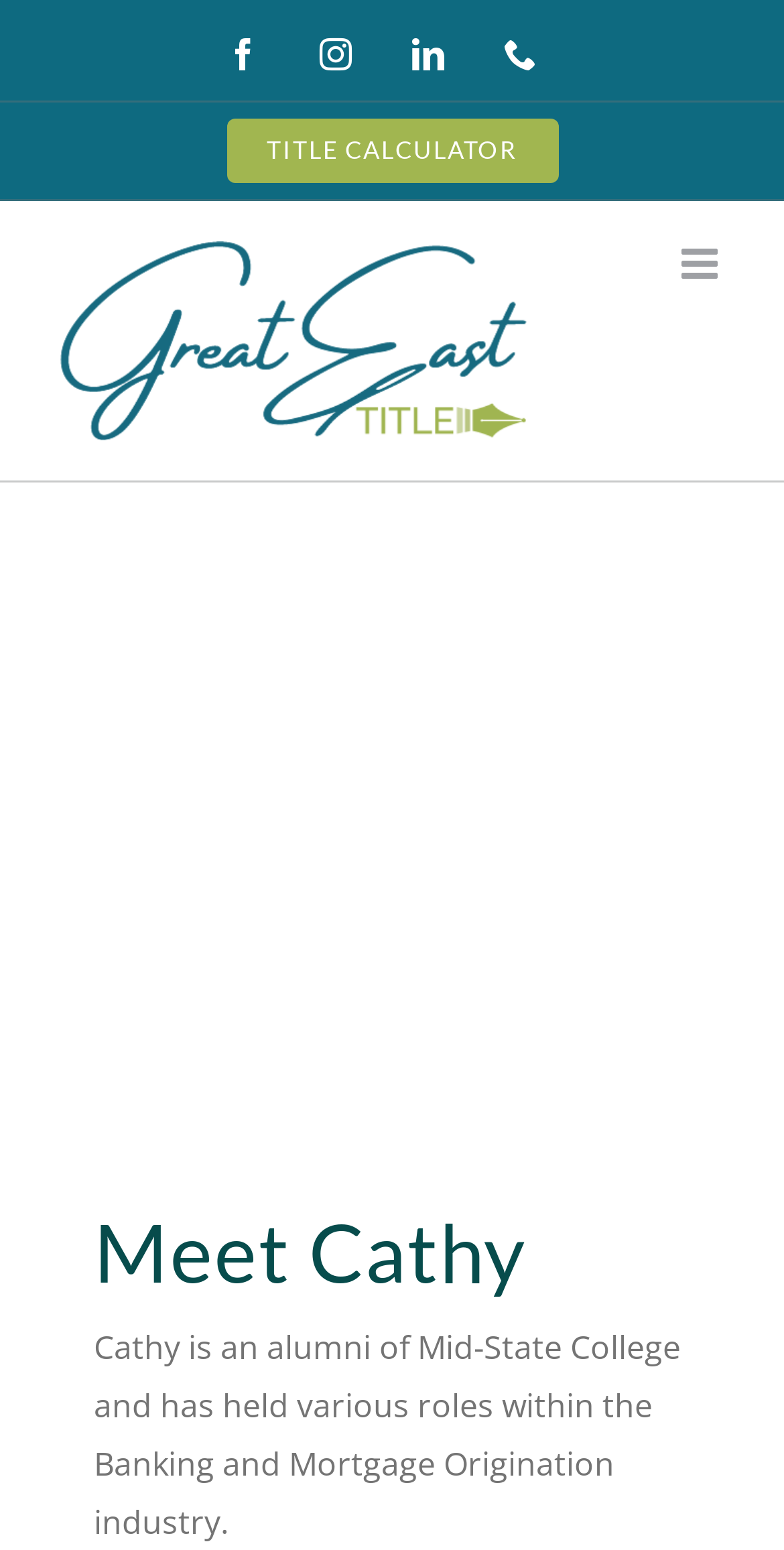What social media platforms are linked on the webpage?
Please look at the screenshot and answer in one word or a short phrase.

Facebook, Instagram, LinkedIn